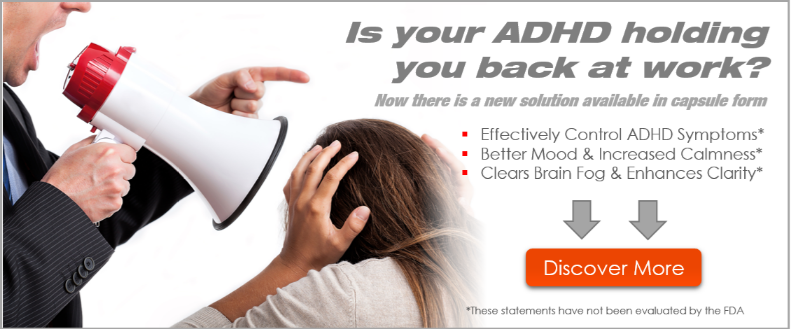Elaborate on all the key elements and details present in the image.

The image features a woman visibly distressed as a man shouts into a megaphone, representing a confrontational or overwhelming situation. Accompanying the visual is a bold, eye-catching headline that reads, "Is your ADHD holding you back at work?" suggesting that the focus is on addressing issues related to Attention Deficit Hyperactivity Disorder (ADHD) in a professional context. The image is designed to draw attention to a new solution in capsule form aimed at managing ADHD symptoms. Below the headline, there are additional statements highlighting the benefits of the product, including "Effectively Control ADHD Symptoms*" and "Better Mood & Increased Calmness*," reinforcing its purpose. The call-to-action button invites viewers to "Discover More," encouraging engagement and exploration of the solution. A note at the bottom clarifies that the statements regarding effectiveness have not been evaluated by the FDA, emphasizing the need for caution and awareness regarding health claims.